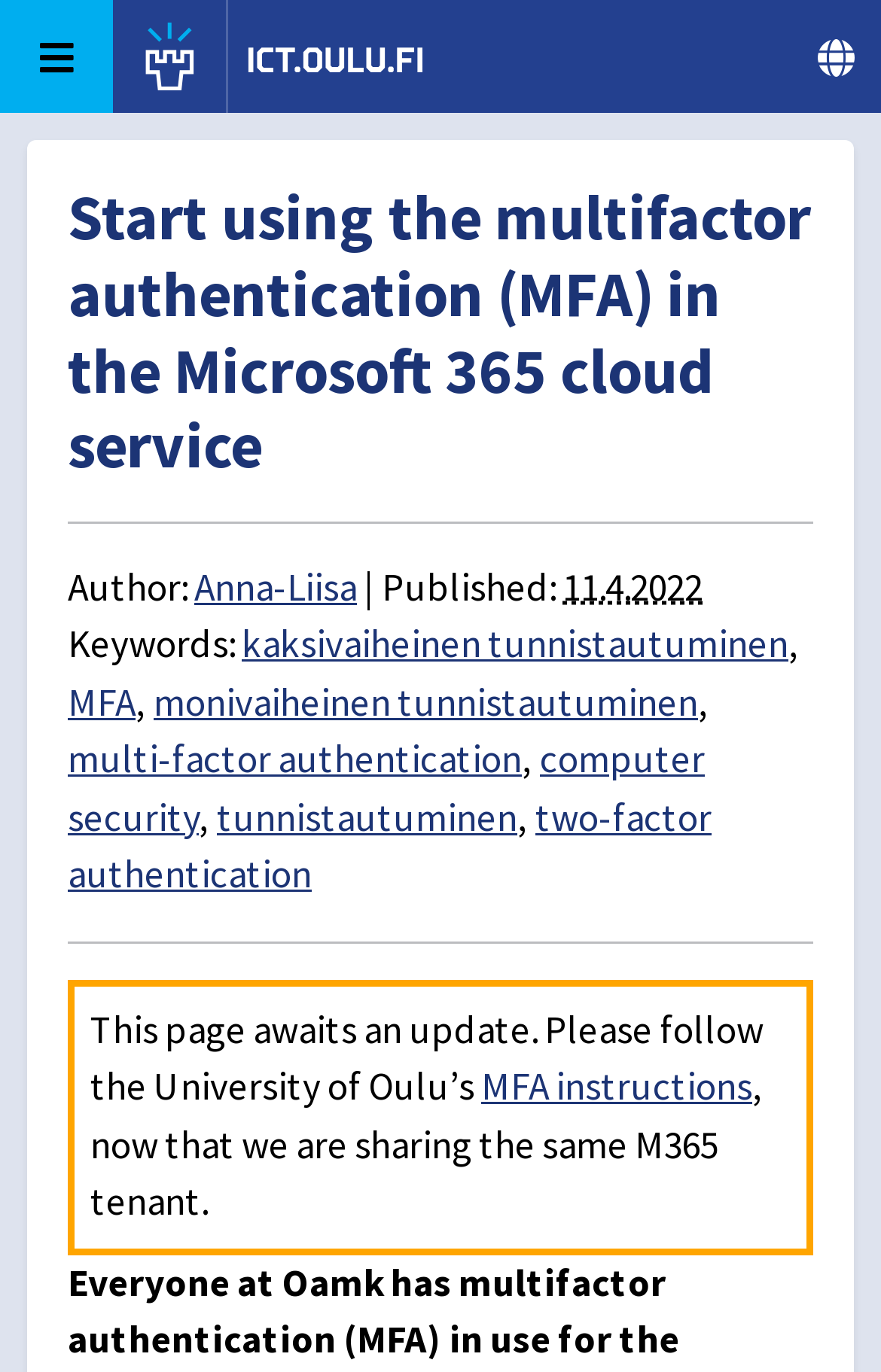What is the author of the article?
Refer to the image and respond with a one-word or short-phrase answer.

Anna-Liisa